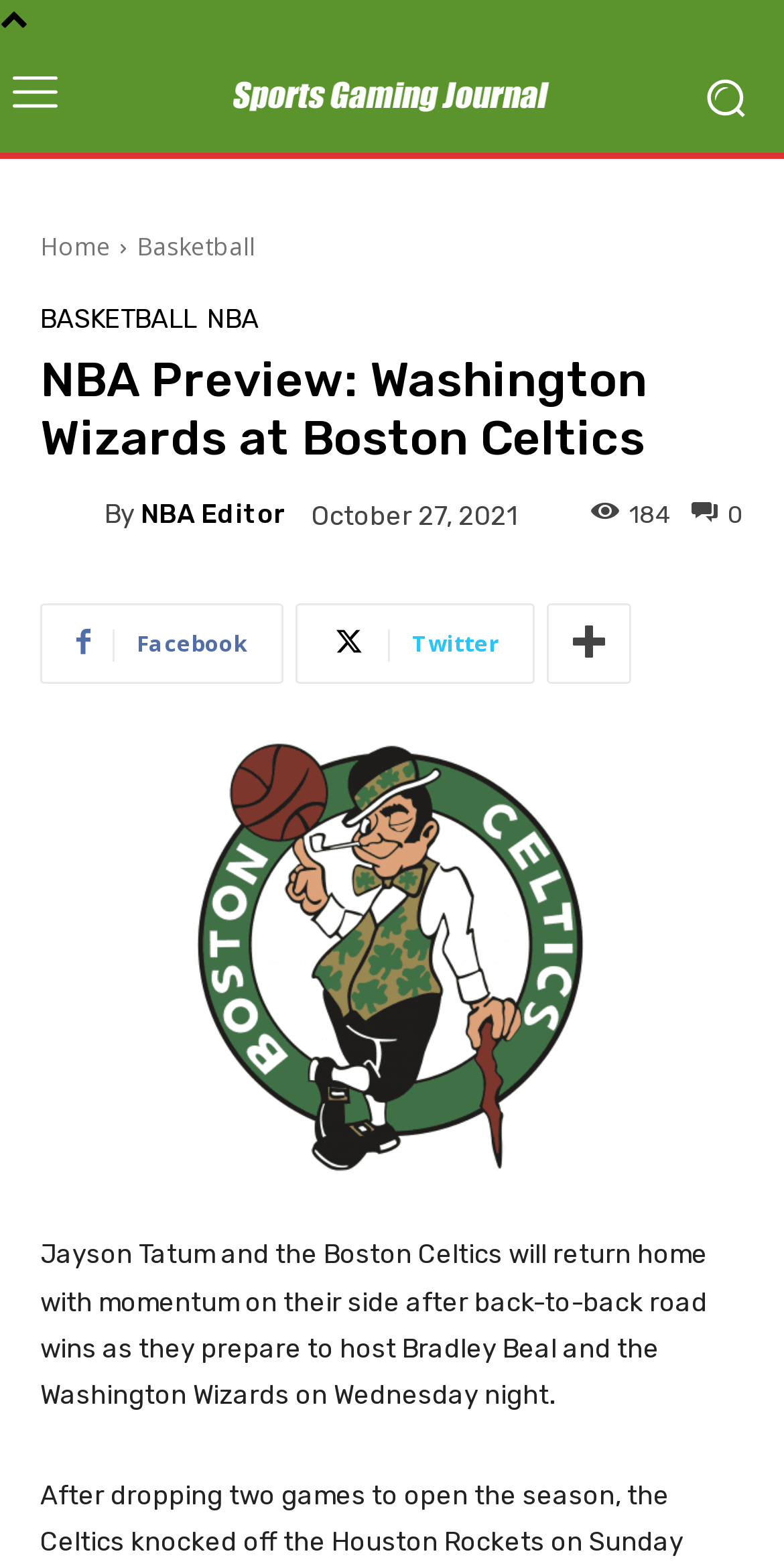Consider the image and give a detailed and elaborate answer to the question: 
Who is the author of the article?

The author of the article can be found by looking at the link 'NBA Editor' below the heading, which suggests that the article was written by someone with the title 'NBA Editor'.